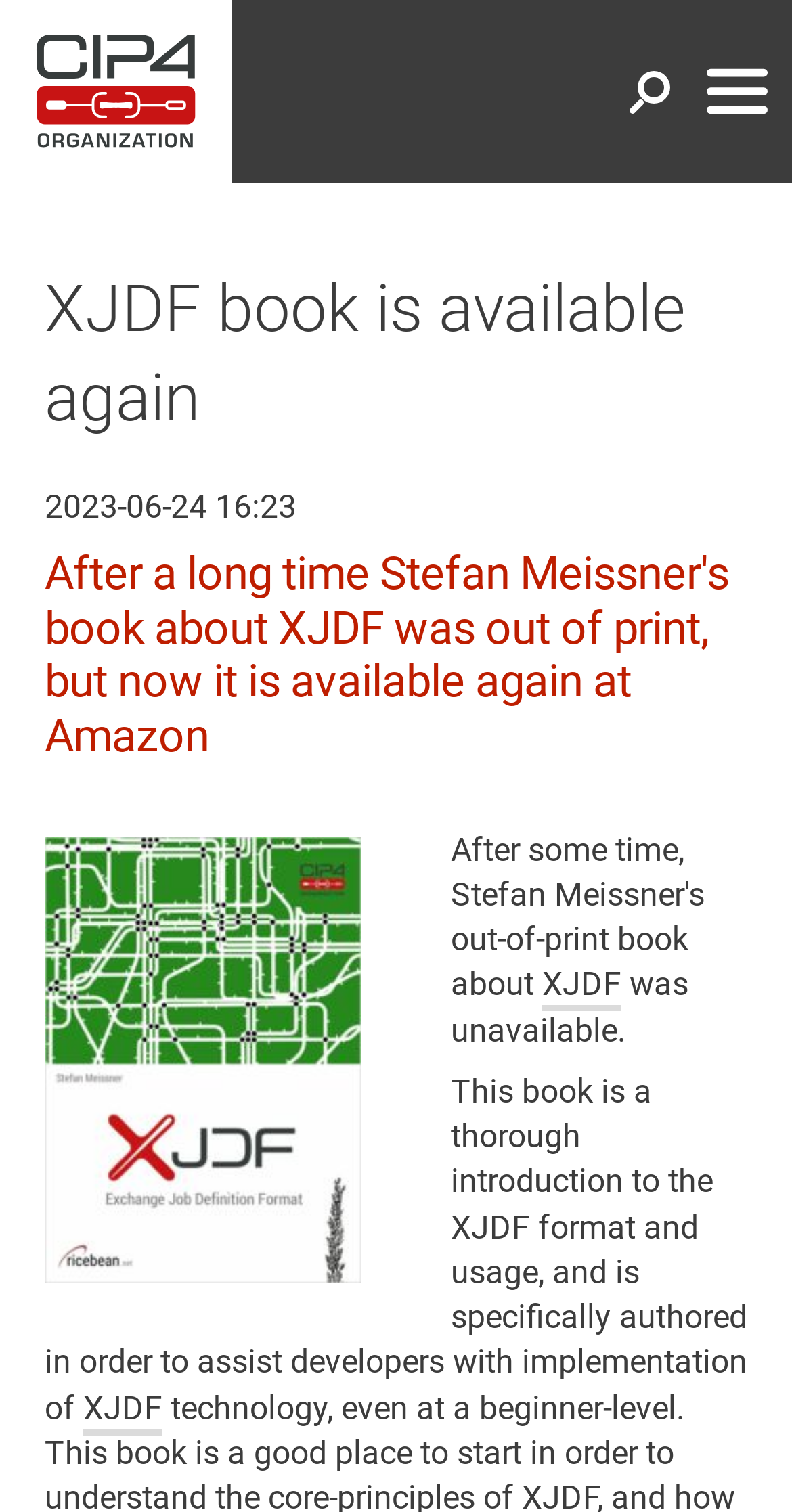What is the date of the update?
Please utilize the information in the image to give a detailed response to the question.

The date of the update can be found in the time element, which is located below the main heading and contains the static text '2023-06-24 16:23'.